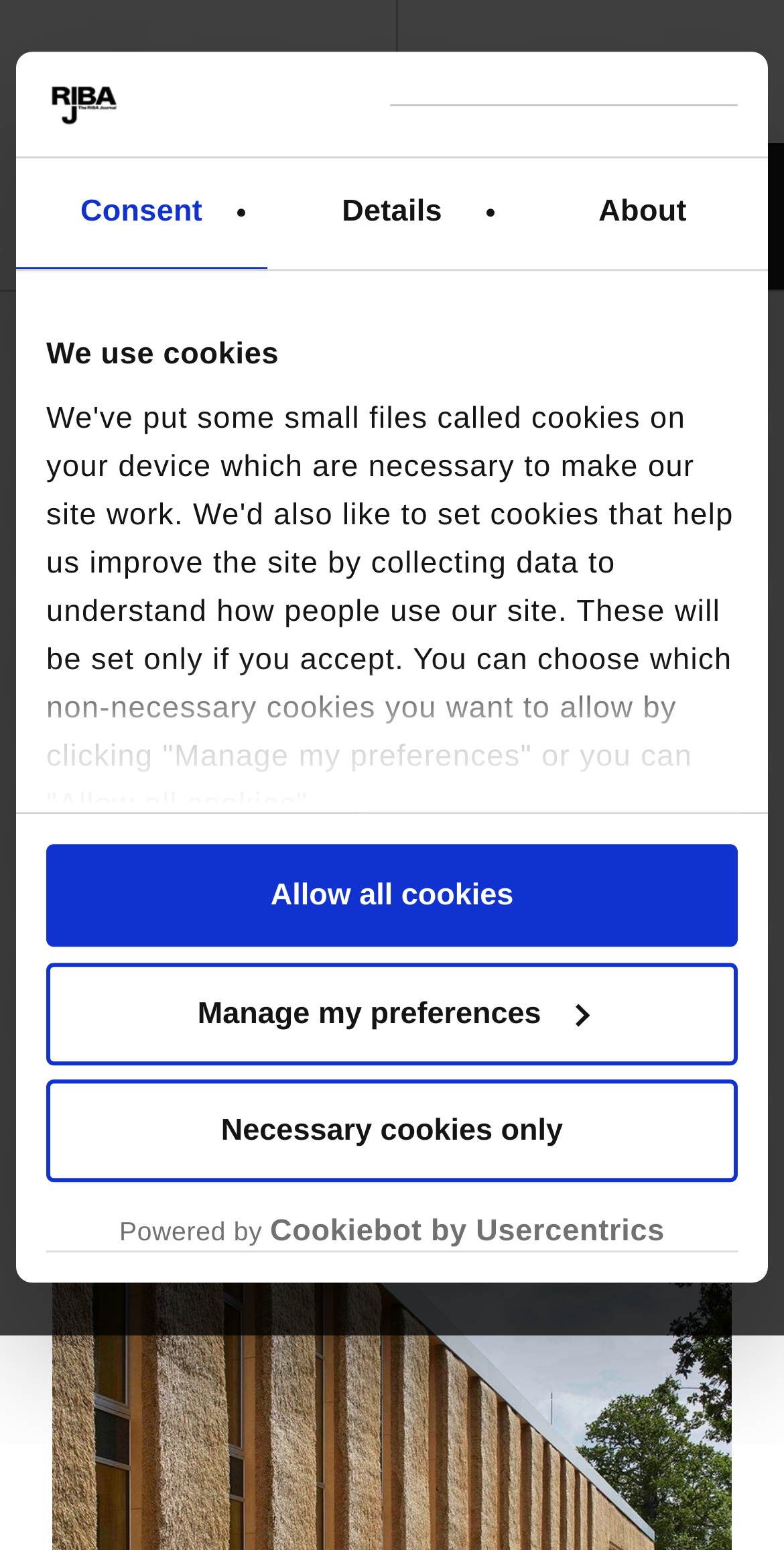Given the element description Powered by Cookiebot, specify the bounding box coordinates of the corresponding UI element in the format (top-left x, top-left y, bottom-right x, bottom-right y). All values must be between 0 and 1.

[0.496, 0.067, 0.941, 0.068]